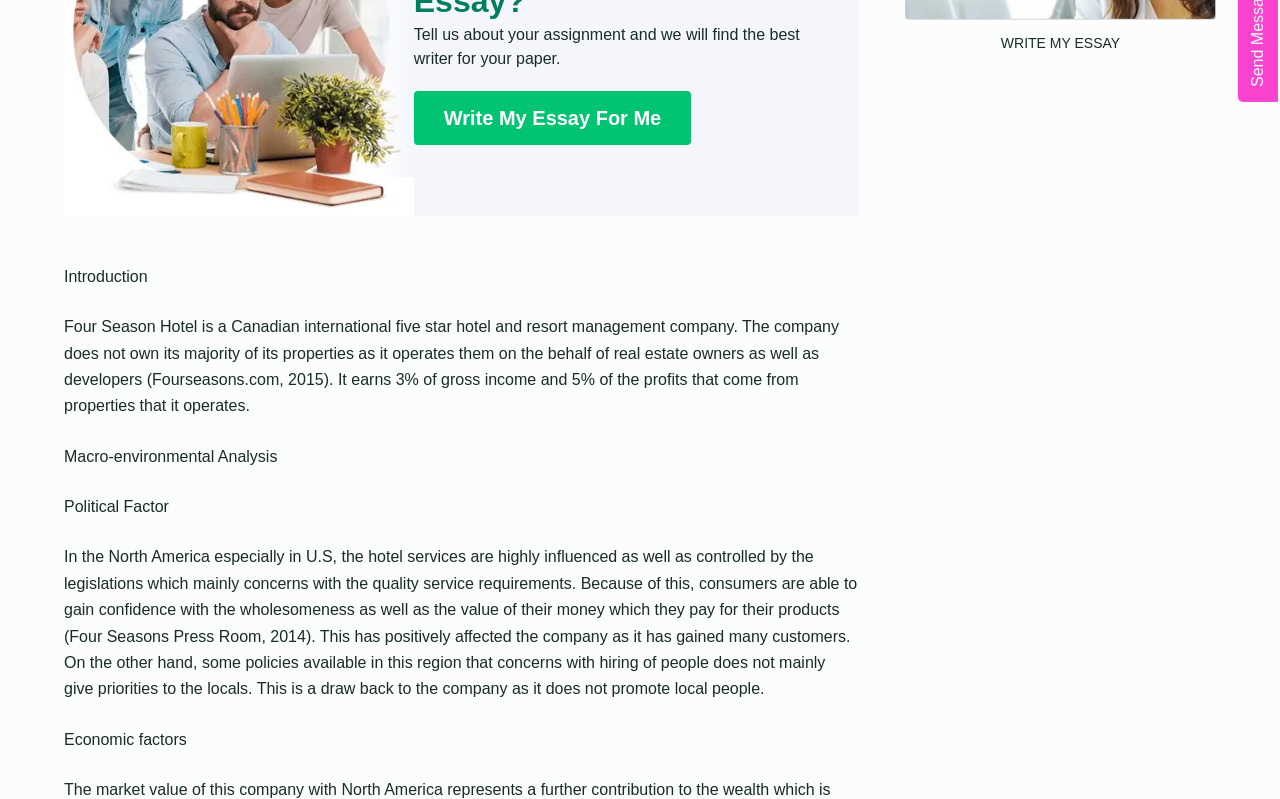Provide the bounding box coordinates for the UI element that is described by this text: "Write My Essay For Me". The coordinates should be in the form of four float numbers between 0 and 1: [left, top, right, bottom].

[0.323, 0.114, 0.54, 0.182]